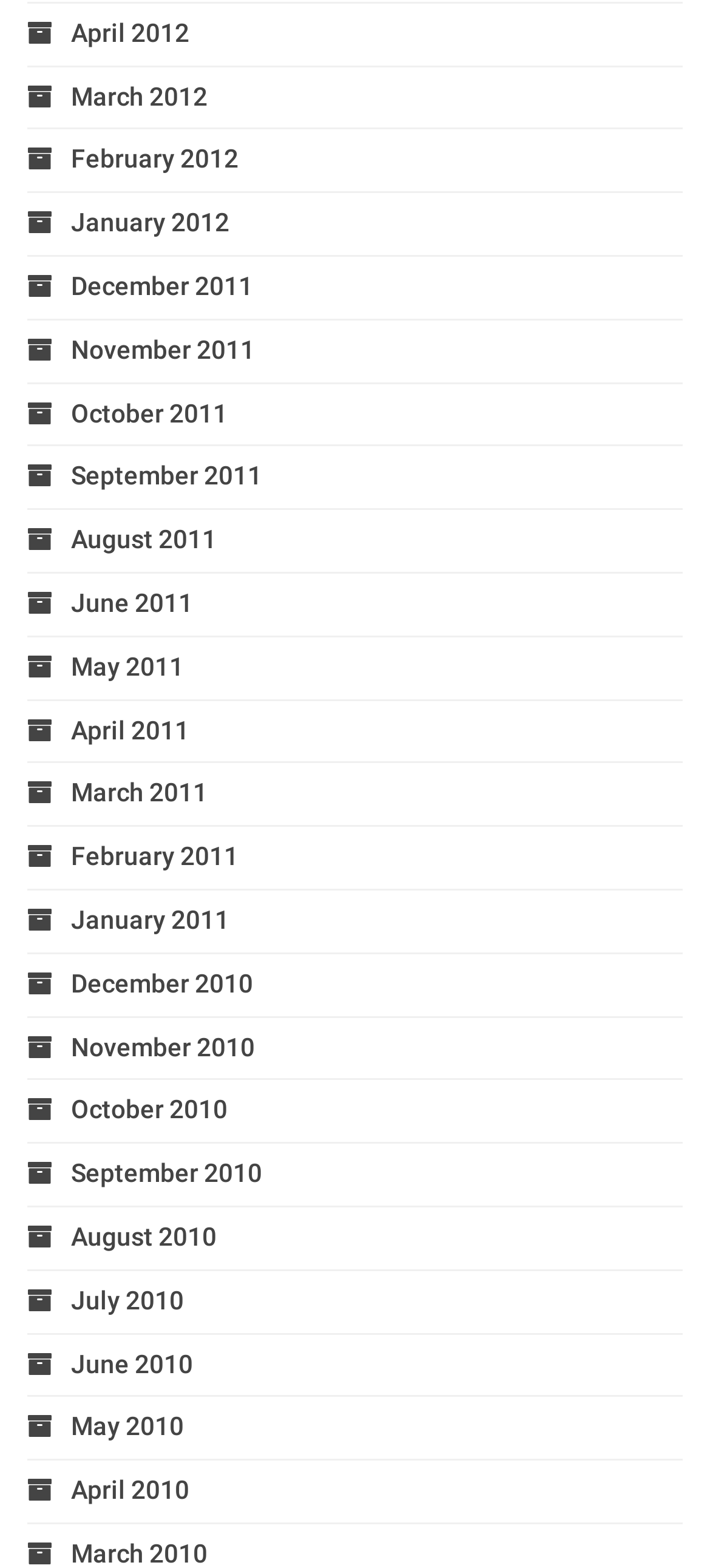Identify the bounding box coordinates of the region that needs to be clicked to carry out this instruction: "View the Fathers Day SVG details". Provide these coordinates as four float numbers ranging from 0 to 1, i.e., [left, top, right, bottom].

None